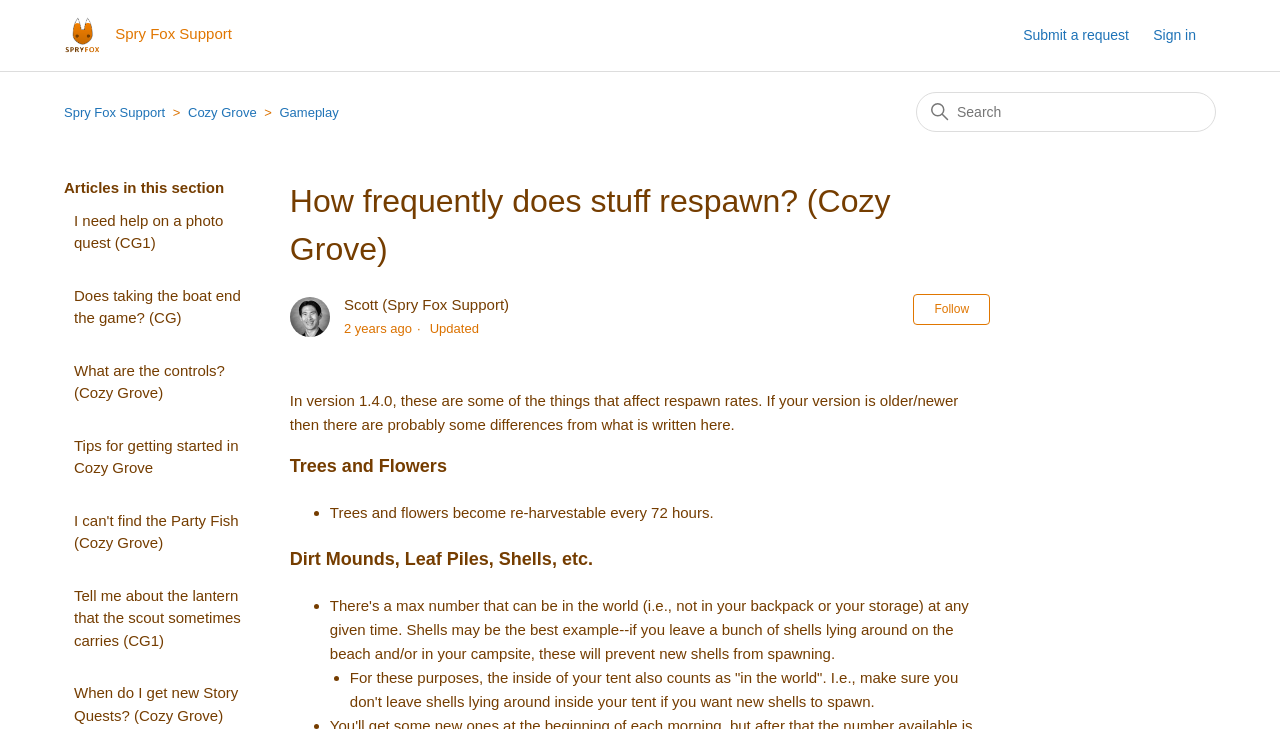What is the status of the article?
Refer to the image and provide a concise answer in one word or phrase.

Not yet followed by anyone